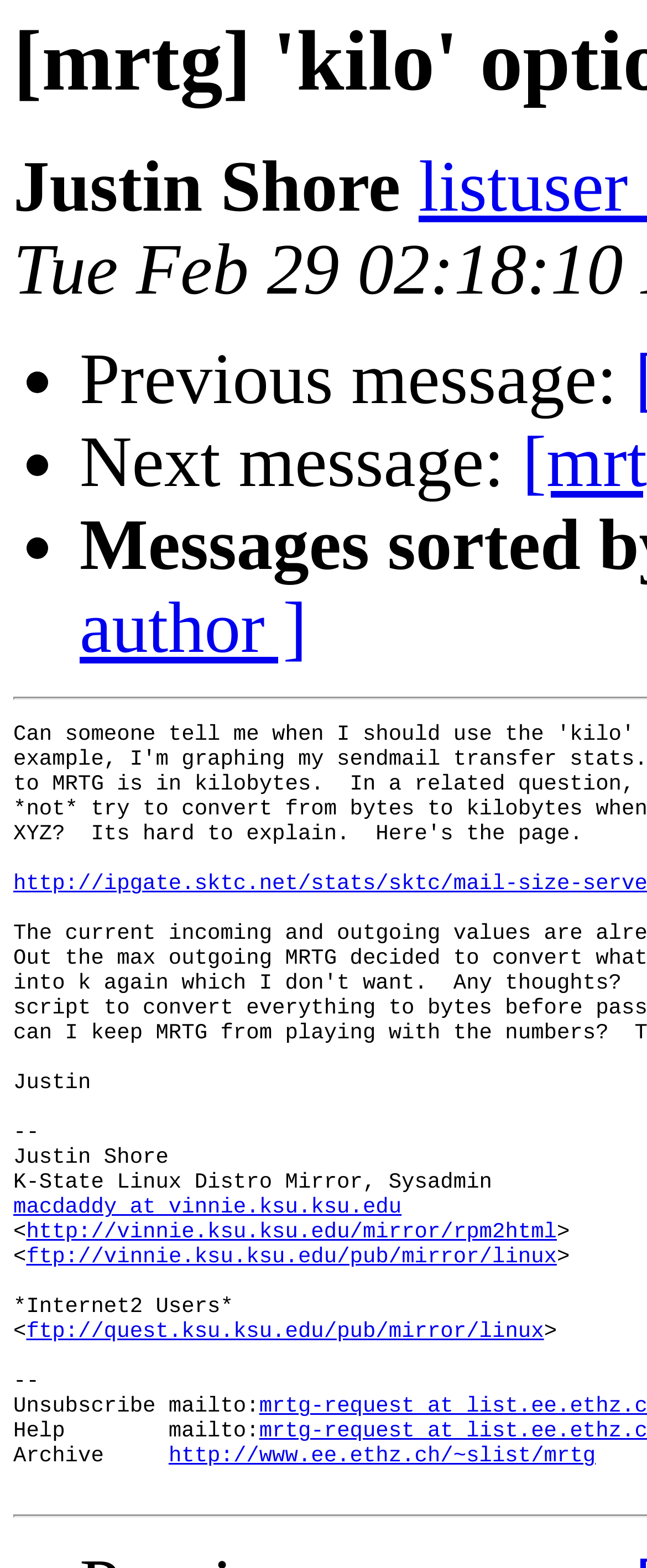Using the information in the image, could you please answer the following question in detail:
Who is the author of the message?

The author of the message is Justin Shore, which is indicated by the StaticText element 'Justin Shore' at the top of the webpage.